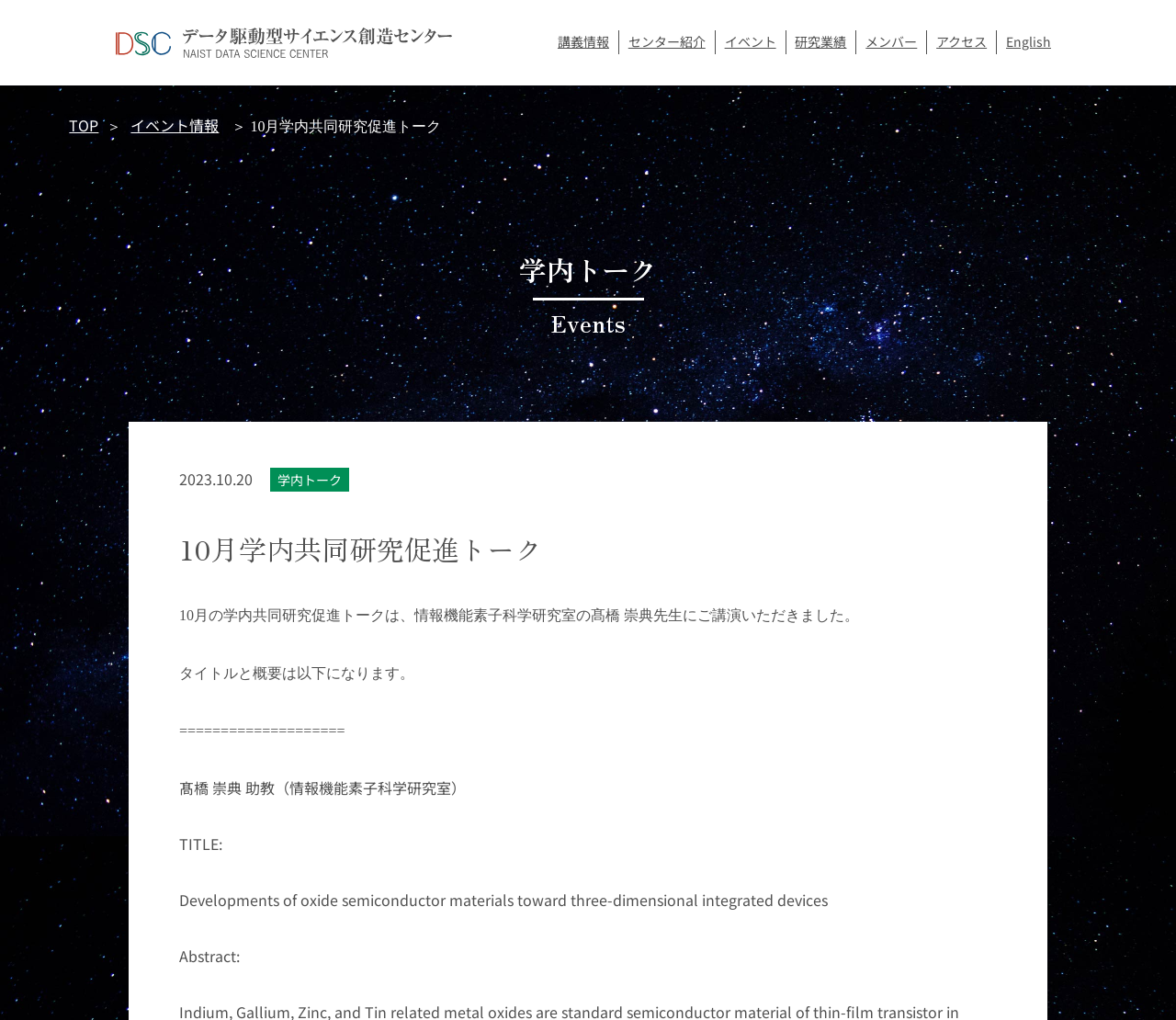Convey a detailed summary of the webpage, mentioning all key elements.

The webpage is about the Nara Institute of Science and Technology's Data-Driven Science Creation Center. At the top, there is a heading that reads "Data-Driven Science Creation Center" with an accompanying image. Below this, there are several links to different sections of the website, including "Lecture Information", "Center Introduction", "Events", "Research Achievements", "Members", "Access", and "English".

To the right of these links, there is a section with a heading that reads "Academic Talk" and a subheading that reads "10月学内共同研究促進トーク" (October Academic Talk). This section contains a brief description of the talk, including the title, "Developments of oxide semiconductor materials toward three-dimensional integrated devices", and an abstract. The talk was given by Professor Takahashi from the Information Functional Materials Science Research Laboratory.

Above this section, there is a link to the top of the page and a breadcrumb trail that reads "TOP > イベント情報 > 10月学内共同研究促進トーク" (TOP > Event Information > October Academic Talk).